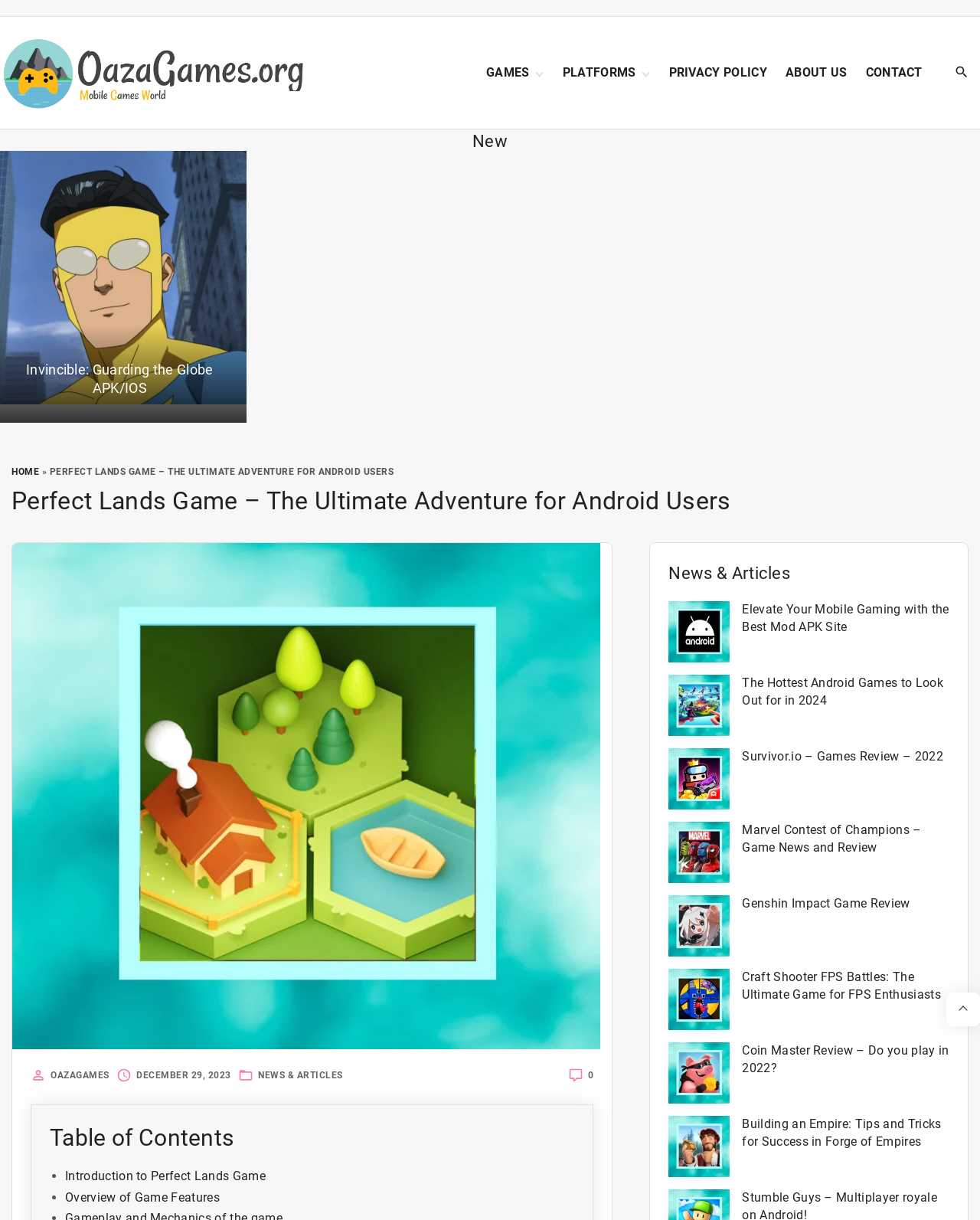Locate the bounding box of the UI element with the following description: "PC".

[0.574, 0.207, 0.61, 0.226]